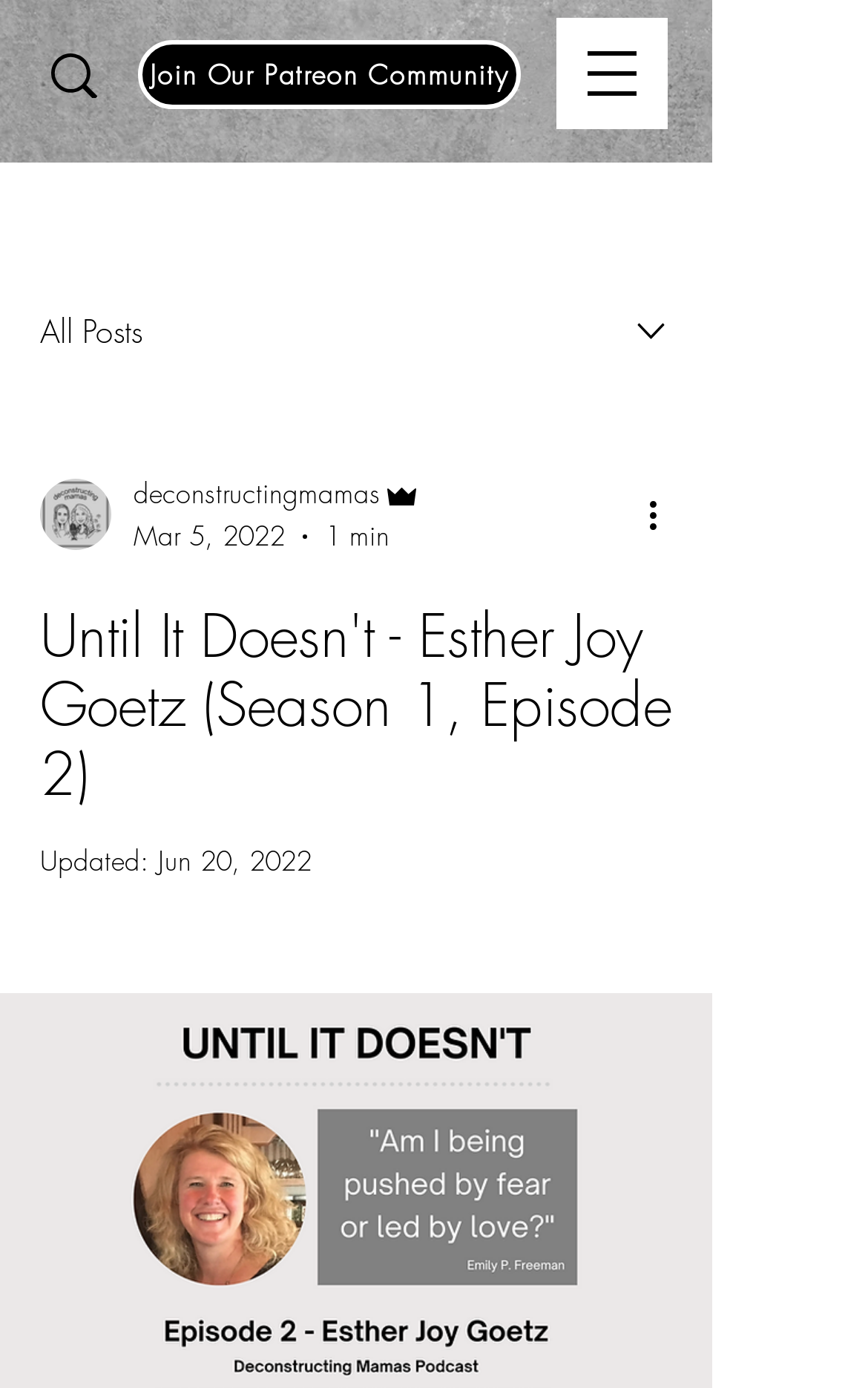What is the date of the last update?
Using the image, give a concise answer in the form of a single word or short phrase.

Jun 20, 2022